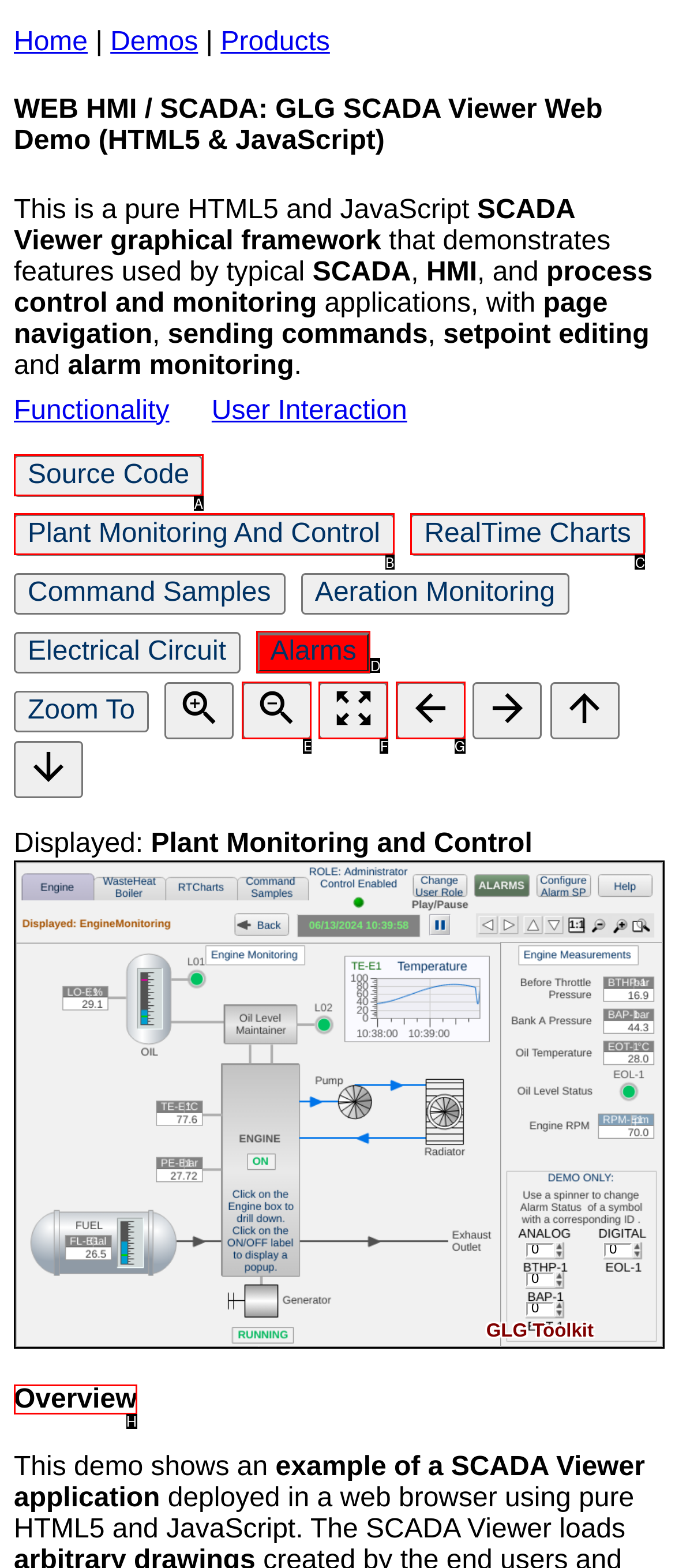Find the option that aligns with: Plant Monitoring And Control
Provide the letter of the corresponding option.

B